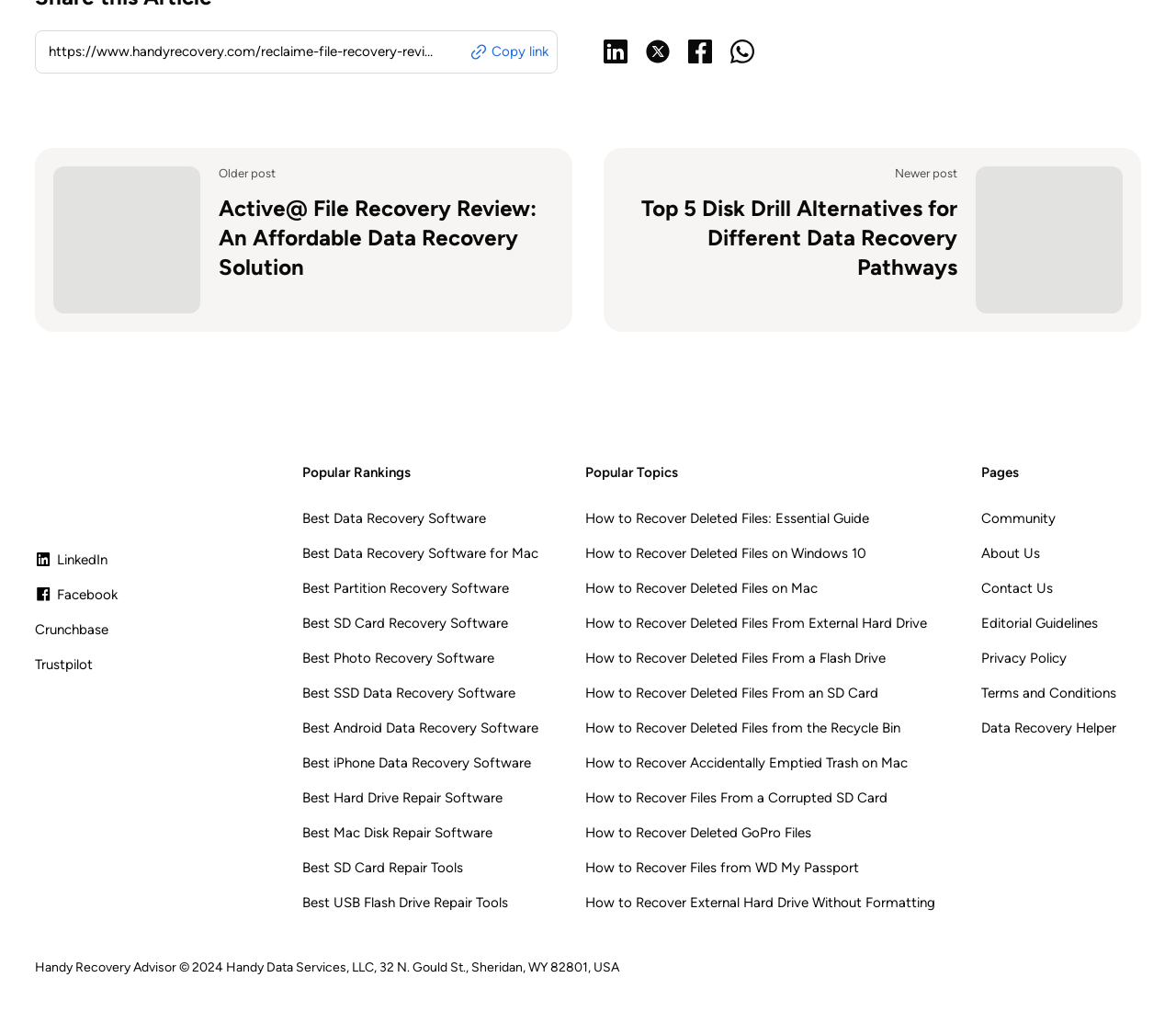Provide the bounding box coordinates for the specified HTML element described in this description: "title="Share on Whatsapp"". The coordinates should be four float numbers ranging from 0 to 1, in the format [left, top, right, bottom].

[0.613, 0.03, 0.649, 0.071]